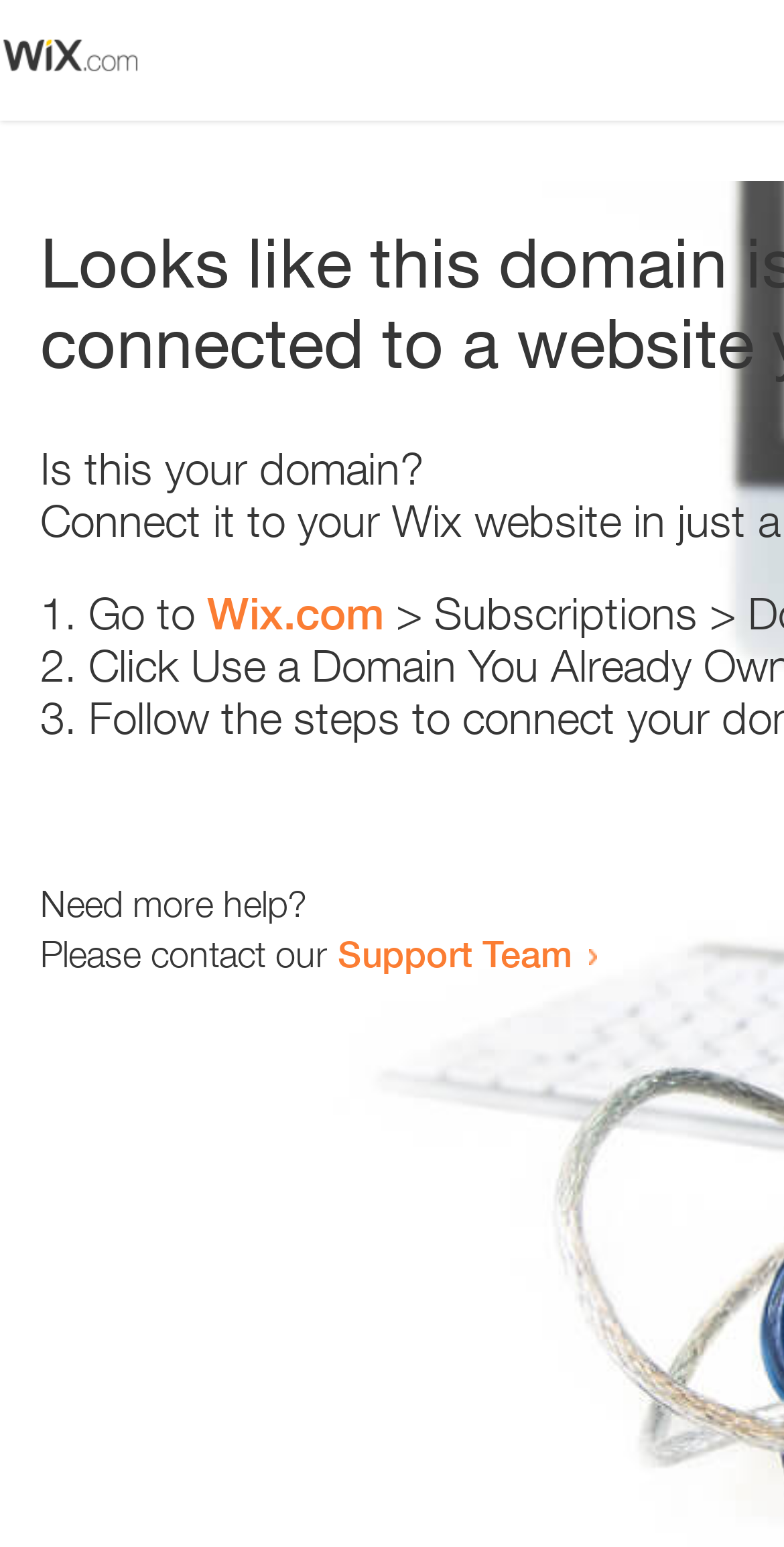Give the bounding box coordinates for the element described by: "Support Team".

[0.431, 0.602, 0.731, 0.63]